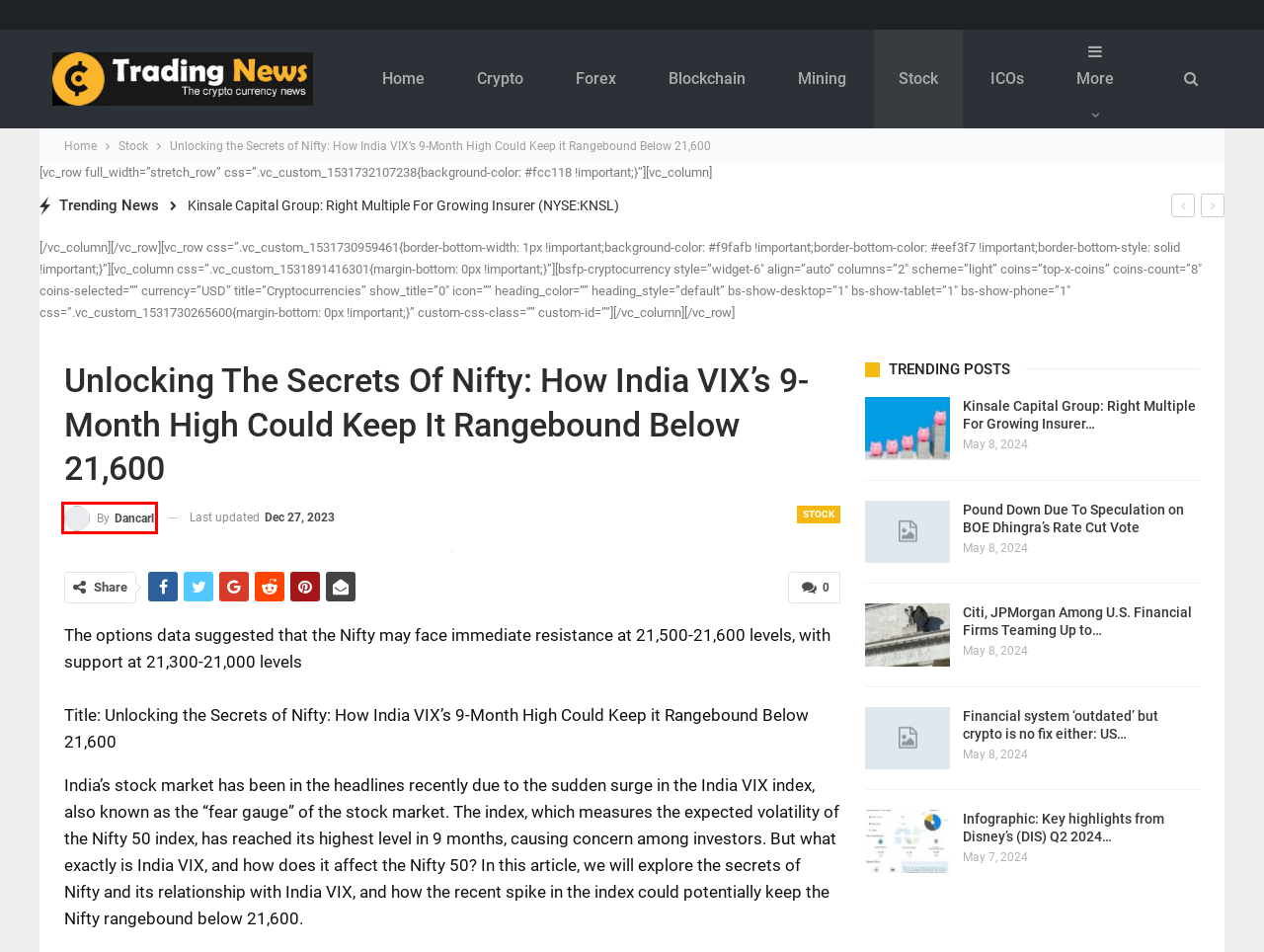A screenshot of a webpage is given, marked with a red bounding box around a UI element. Please select the most appropriate webpage description that fits the new page after clicking the highlighted element. Here are the candidates:
A. dancarl, Author at Trading News
B. Kinsale Capital Group: Right Multiple For Growing Insurer (NYSE:KNSL) - Trading News
C. Front Page - Trading News
D. Market News – Yen spikes after drifting to 1990’s levels - Trading News
E. EUR/USD Nears Resistance - Price Outlook and Sentiment Analysis - Trading News
F. Blockchain Archives - Trading News
G. Did XRP price just bottom against Bitcoin? - Trading News
H. ICOs Archives - Trading News

A